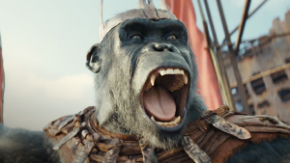Provide a thorough description of the image.

In a dramatic scene from the upcoming film "Kingdom of the Planet of the Apes," a towering ape character roars triumphantly, showcasing both power and ferocity. Clad in a rugged costume adorned with intricate details, including a ceremonial necklace and headpiece, the character embodies the themes of leadership and strength. The backdrop indicates an awe-inspiring, post-apocalyptic setting, hinting at the epic battles and struggles that characterize this sequel in the beloved franchise. This image captures a pivotal moment that is sure to resonate with fans of the series, highlighting the blend of emotion and intensity that defines the "Planet of the Apes" saga.